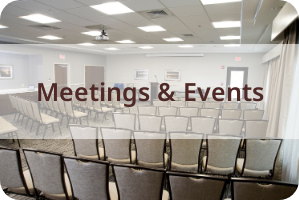What is the lighting condition in the room?
Look at the screenshot and provide an in-depth answer.

The caption explicitly states that the room is brightly lit, which suggests that the lighting condition in the room is adequate and conducive to hosting events and meetings.